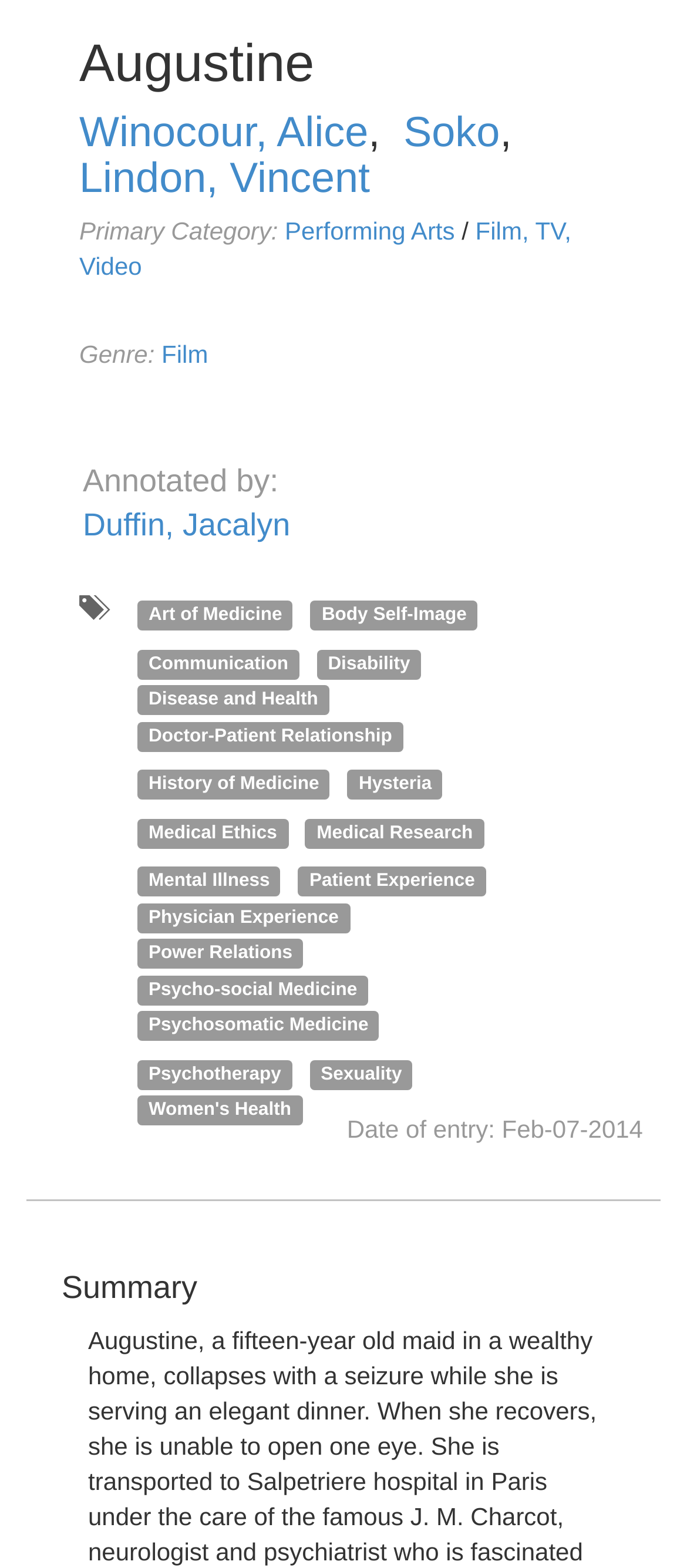Identify the bounding box coordinates for the UI element described as: "Disease and Health". The coordinates should be provided as four floats between 0 and 1: [left, top, right, bottom].

[0.2, 0.435, 0.479, 0.453]